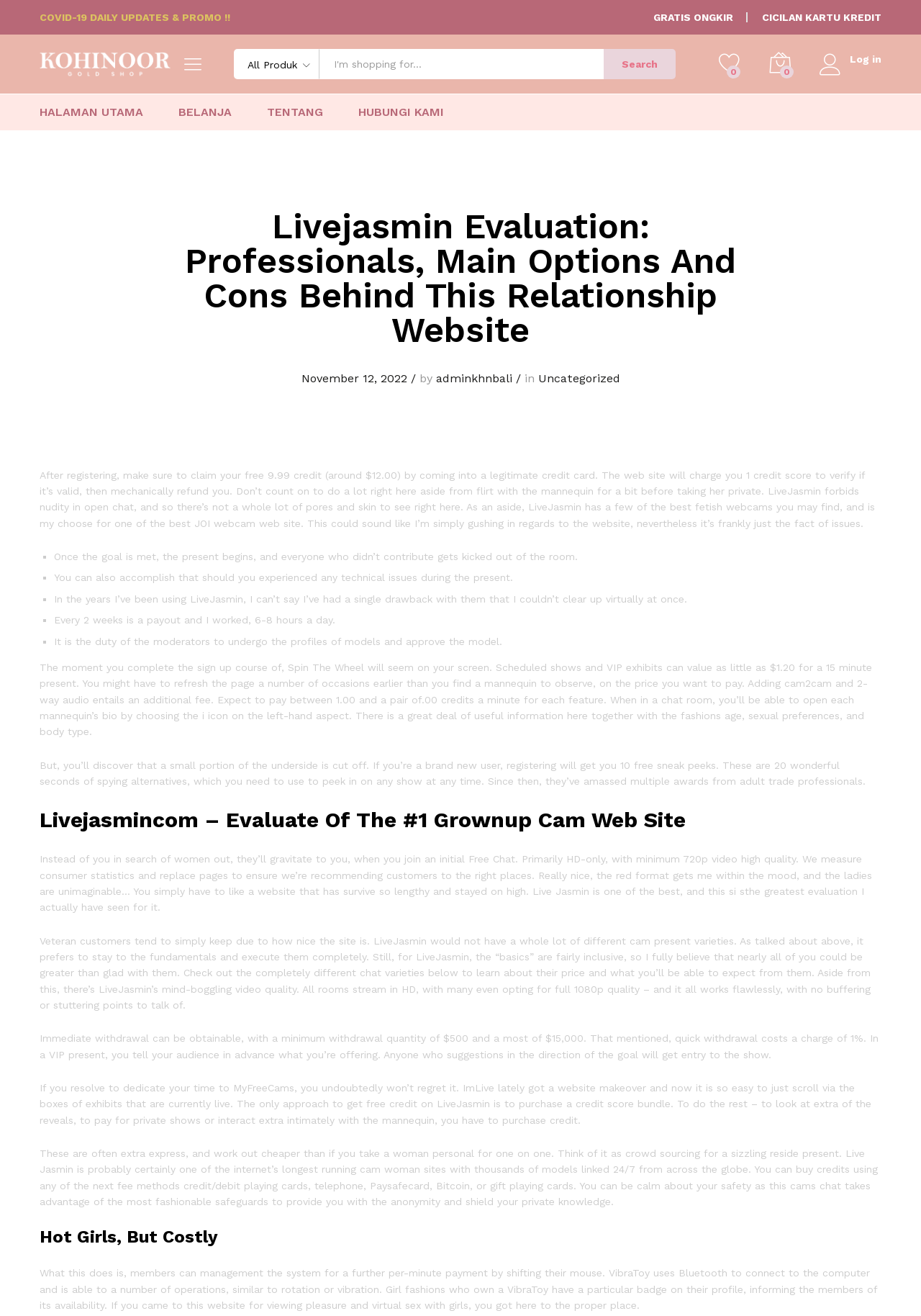Locate the bounding box coordinates of the area to click to fulfill this instruction: "Visit the main page". The bounding box should be presented as four float numbers between 0 and 1, in the order [left, top, right, bottom].

[0.043, 0.081, 0.155, 0.09]